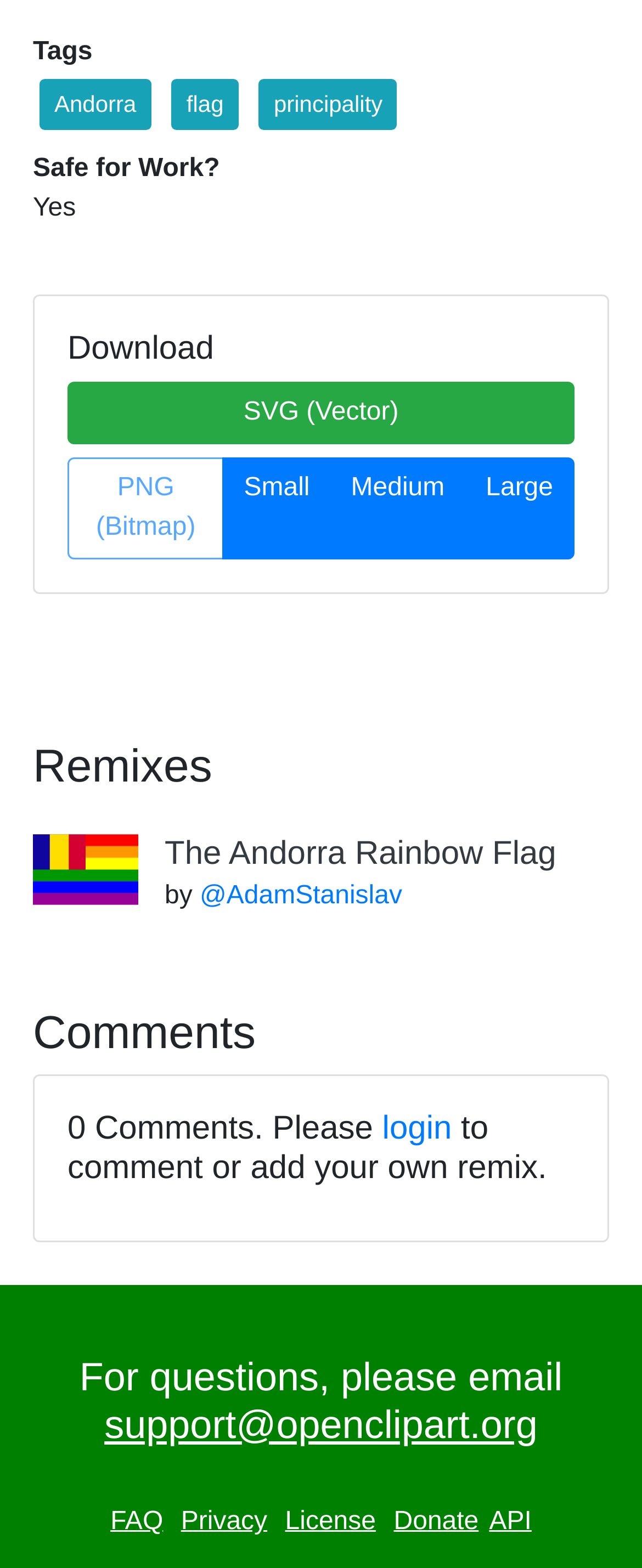Locate the bounding box coordinates of the area to click to fulfill this instruction: "Email support". The bounding box should be presented as four float numbers between 0 and 1, in the order [left, top, right, bottom].

[0.163, 0.895, 0.837, 0.923]